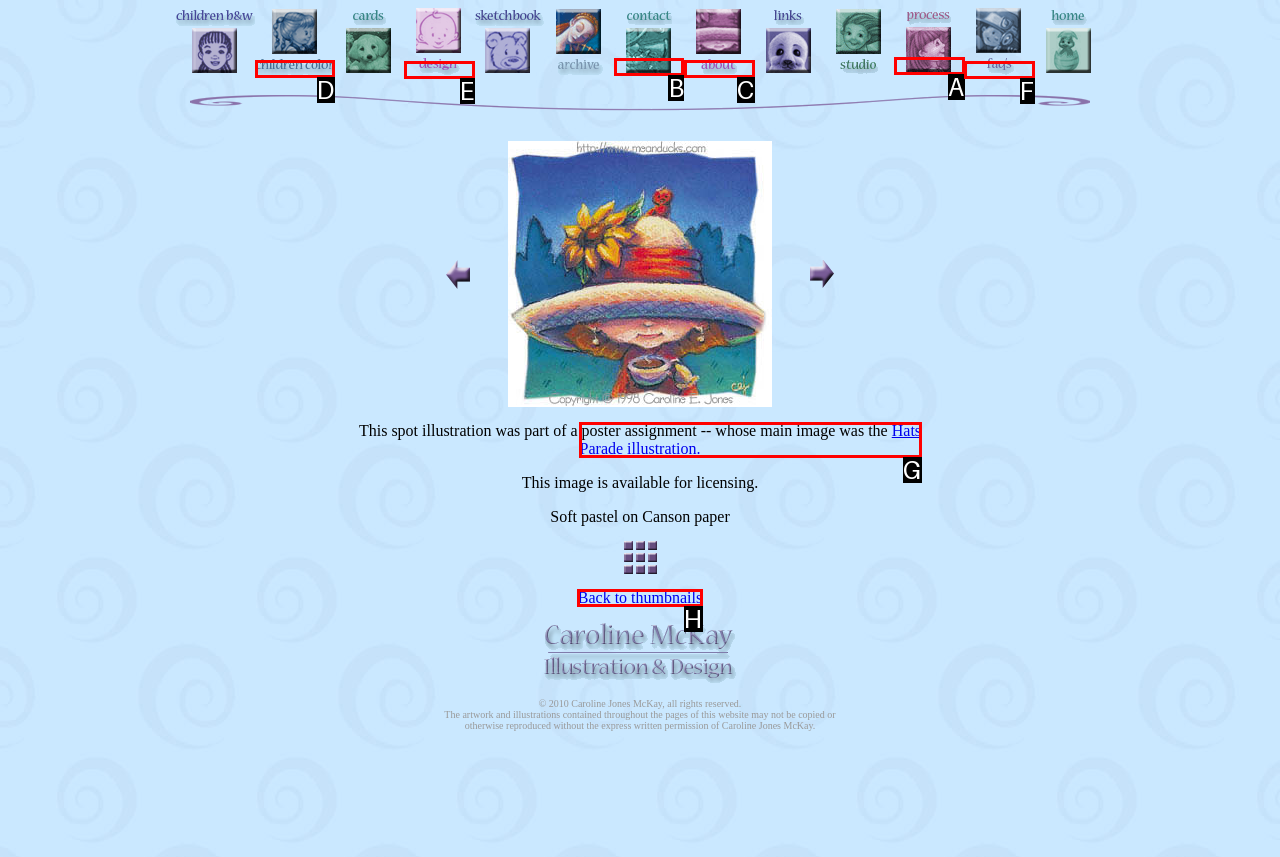Identify the letter of the UI element you need to select to accomplish the task: contact me.
Respond with the option's letter from the given choices directly.

B